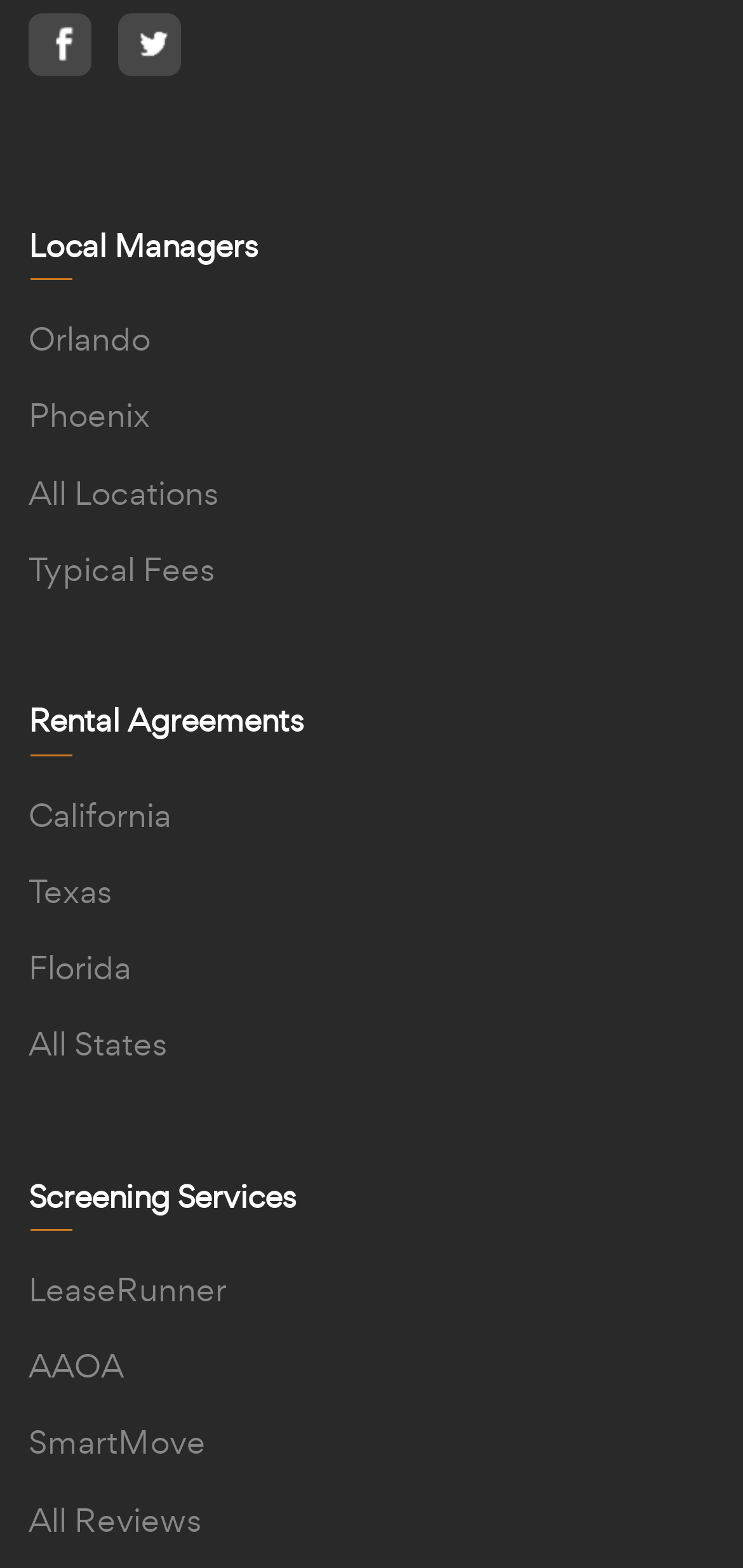Answer the question in a single word or phrase:
What is the purpose of 'Screening Services'?

LeaseRunner, AAOA, SmartMove